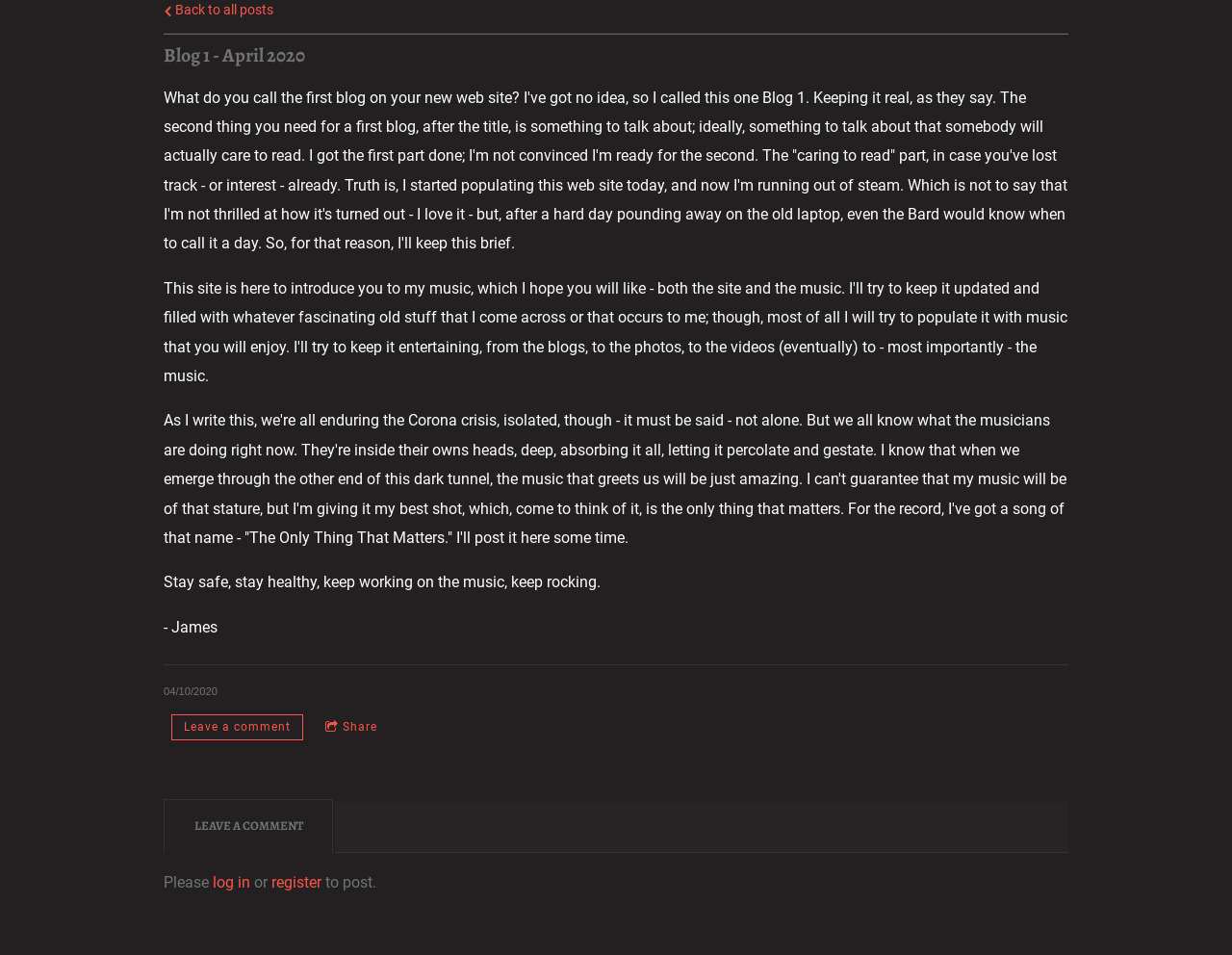What is the title of the blog post?
Based on the visual content, answer with a single word or a brief phrase.

Blog 1 - April 2020